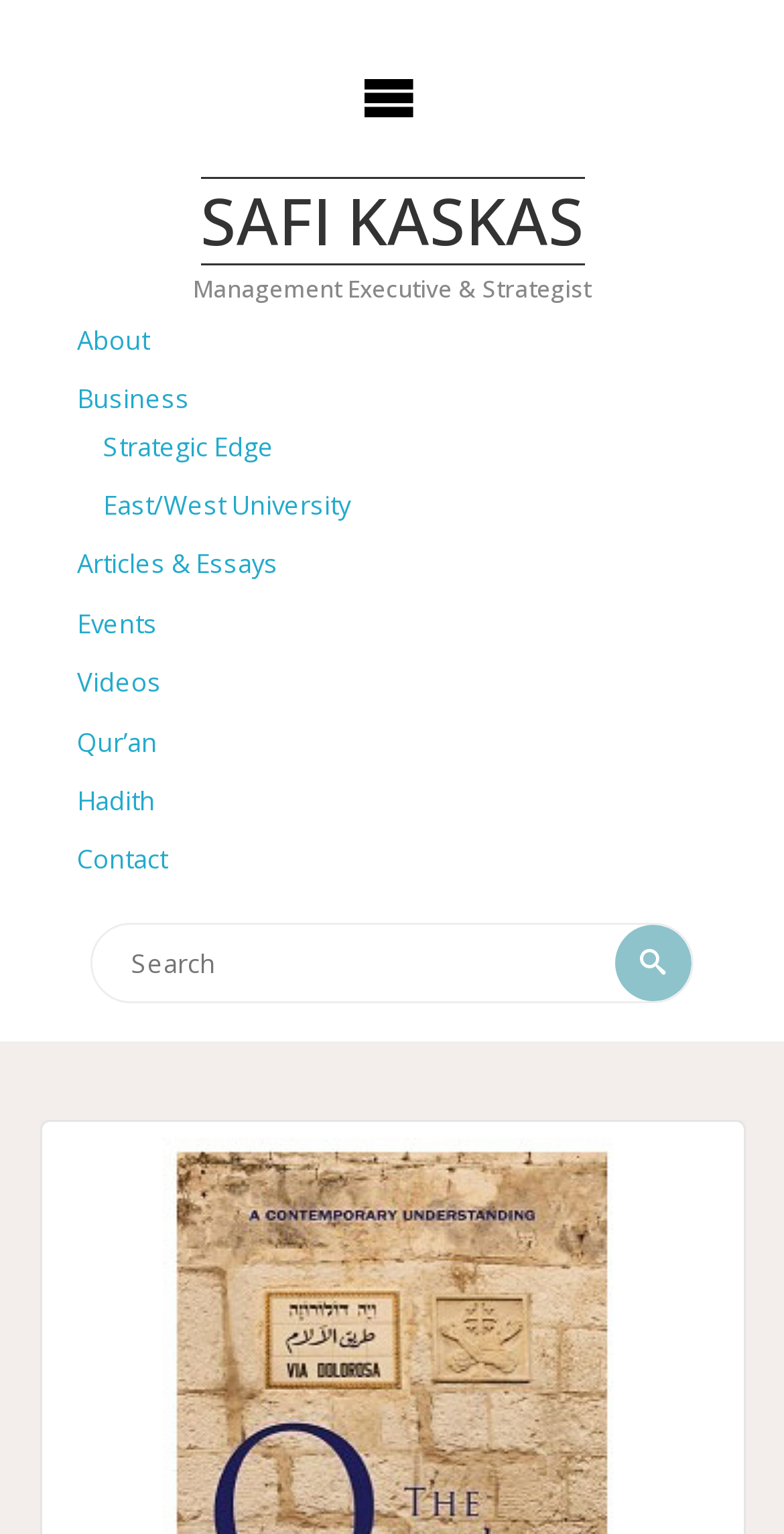What is the layout of the navigation menu?
Answer the question with detailed information derived from the image.

I analyzed the bounding box coordinates of the links in the navigation menu and found that their y1 and y2 values increase as you move down the list, which suggests that the layout of the navigation menu is vertical.